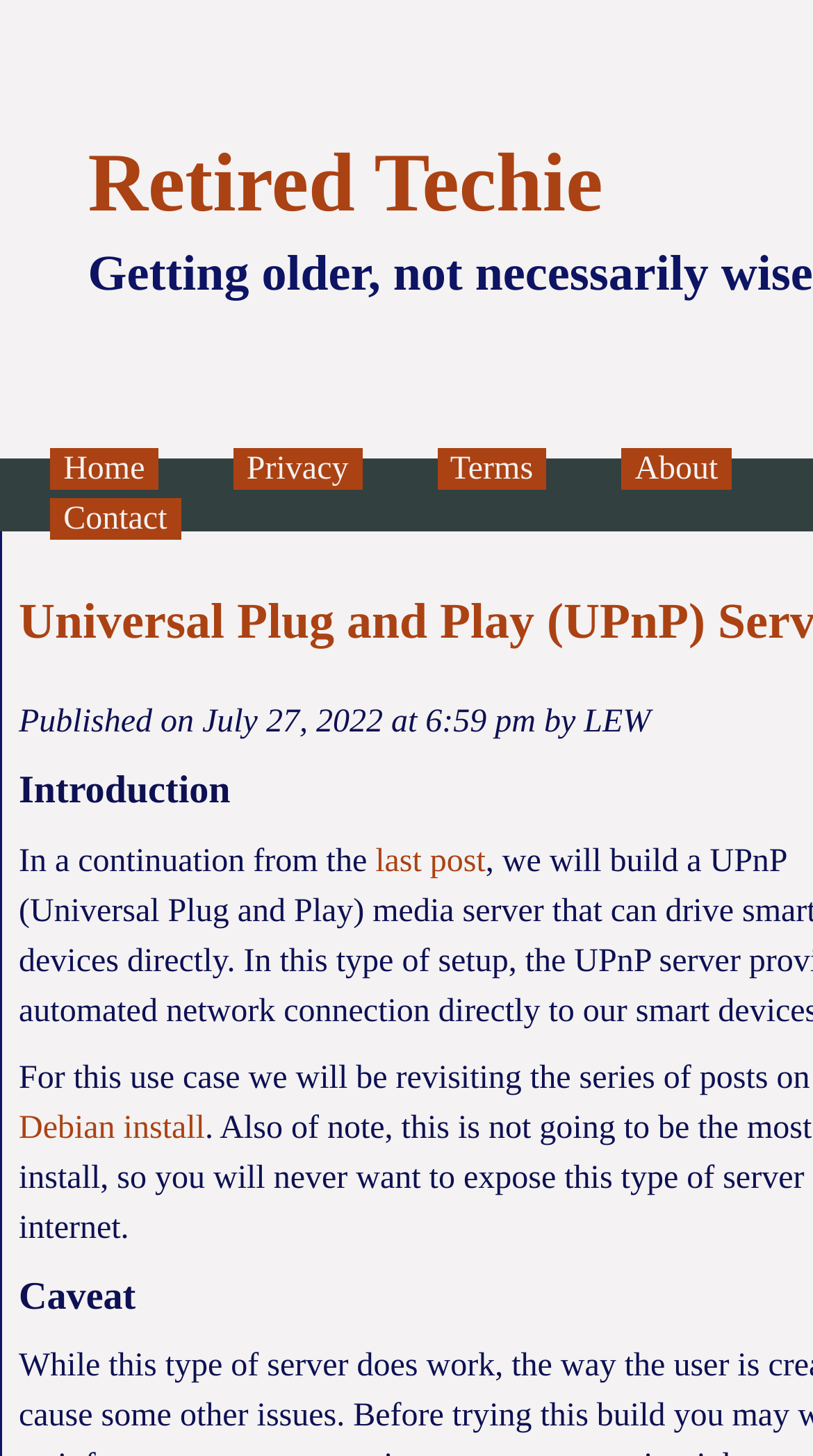Provide the bounding box coordinates for the UI element described in this sentence: "Home". The coordinates should be four float values between 0 and 1, i.e., [left, top, right, bottom].

[0.062, 0.308, 0.195, 0.336]